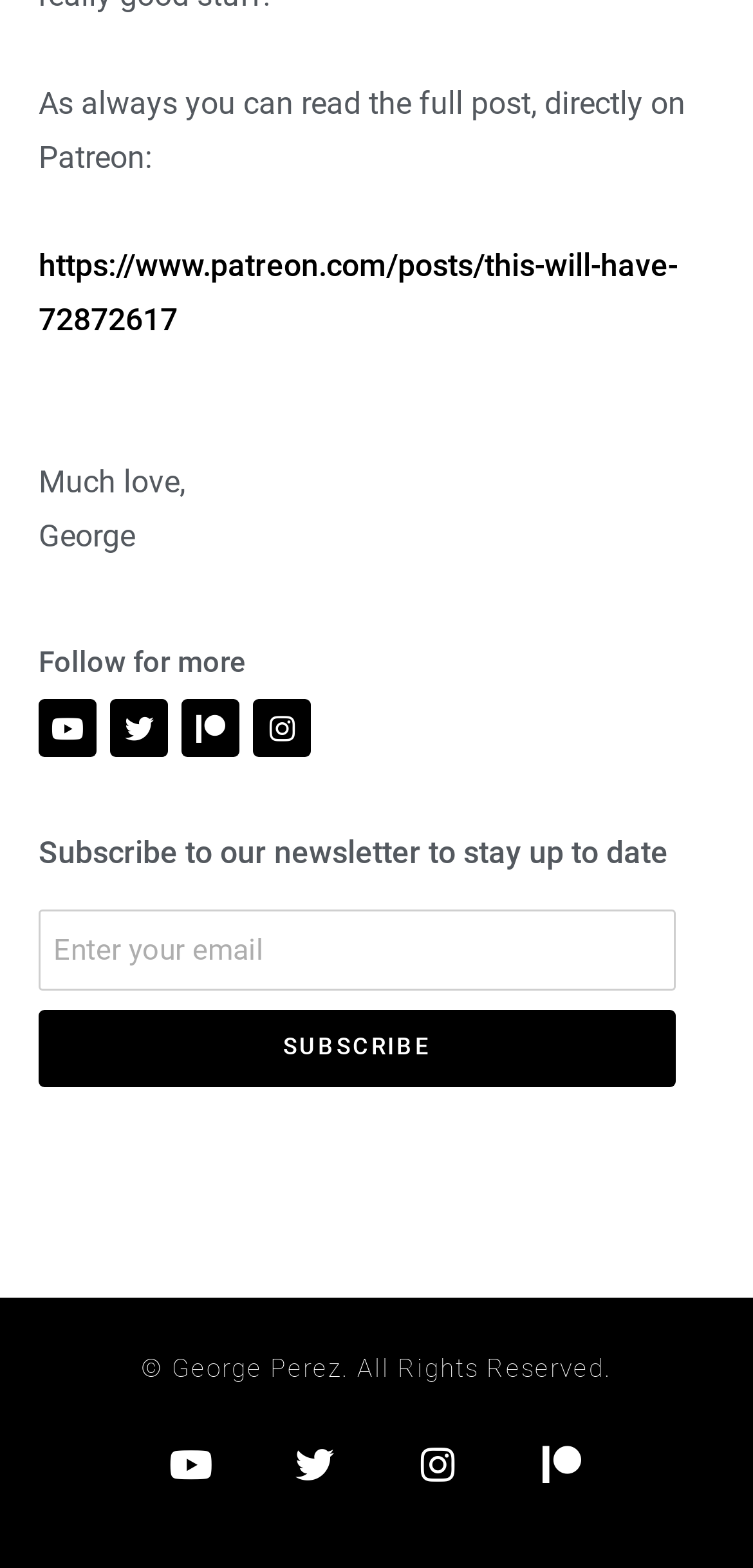Locate the bounding box coordinates of the clickable part needed for the task: "Follow on Youtube".

[0.051, 0.446, 0.128, 0.483]